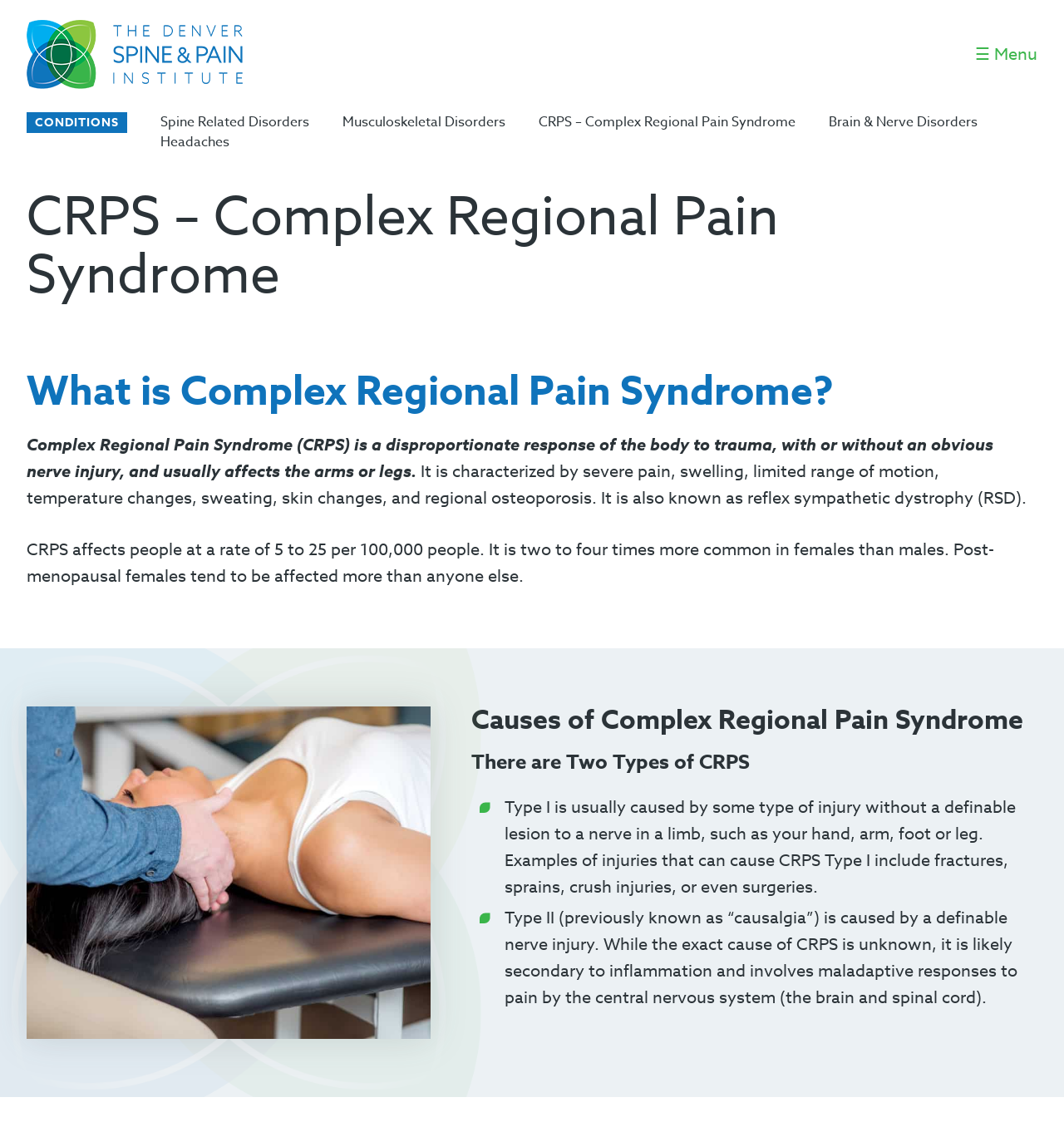Articulate a detailed summary of the webpage's content and design.

The webpage is about Complex Regional Pain Syndrome (CRPS), a medical condition characterized by a disproportionate response to trauma. At the top left of the page, there is a link to "Pain Management Doctors" accompanied by an image. On the top right, there is a menu link represented by a "☰" icon.

Below the menu link, there are five links categorized under "CONDITIONS", including "Spine Related Disorders", "Musculoskeletal Disorders", "CRPS – Complex Regional Pain Syndrome", "Brain & Nerve Disorders", and "Headaches". These links are arranged horizontally across the page.

The main content of the page is divided into sections, with headings and paragraphs of text. The first section is titled "CRPS – Complex Regional Pain Syndrome" and provides an overview of the condition, including its definition, symptoms, and characteristics. The text explains that CRPS is a response to trauma, with or without an obvious nerve injury, and usually affects the arms or legs.

The next section is titled "What is Complex Regional Pain Syndrome?" and provides more detailed information about the condition. The text describes the symptoms, including severe pain, swelling, limited range of motion, and temperature changes, among others.

Further down the page, there are sections titled "Causes of Complex Regional Pain Syndrome" and "There are Two Types of CRPS". The latter section explains that there are two types of CRPS, Type I and Type II, which are caused by different types of injuries. The text provides examples of injuries that can cause CRPS Type I and explains the characteristics of Type II.